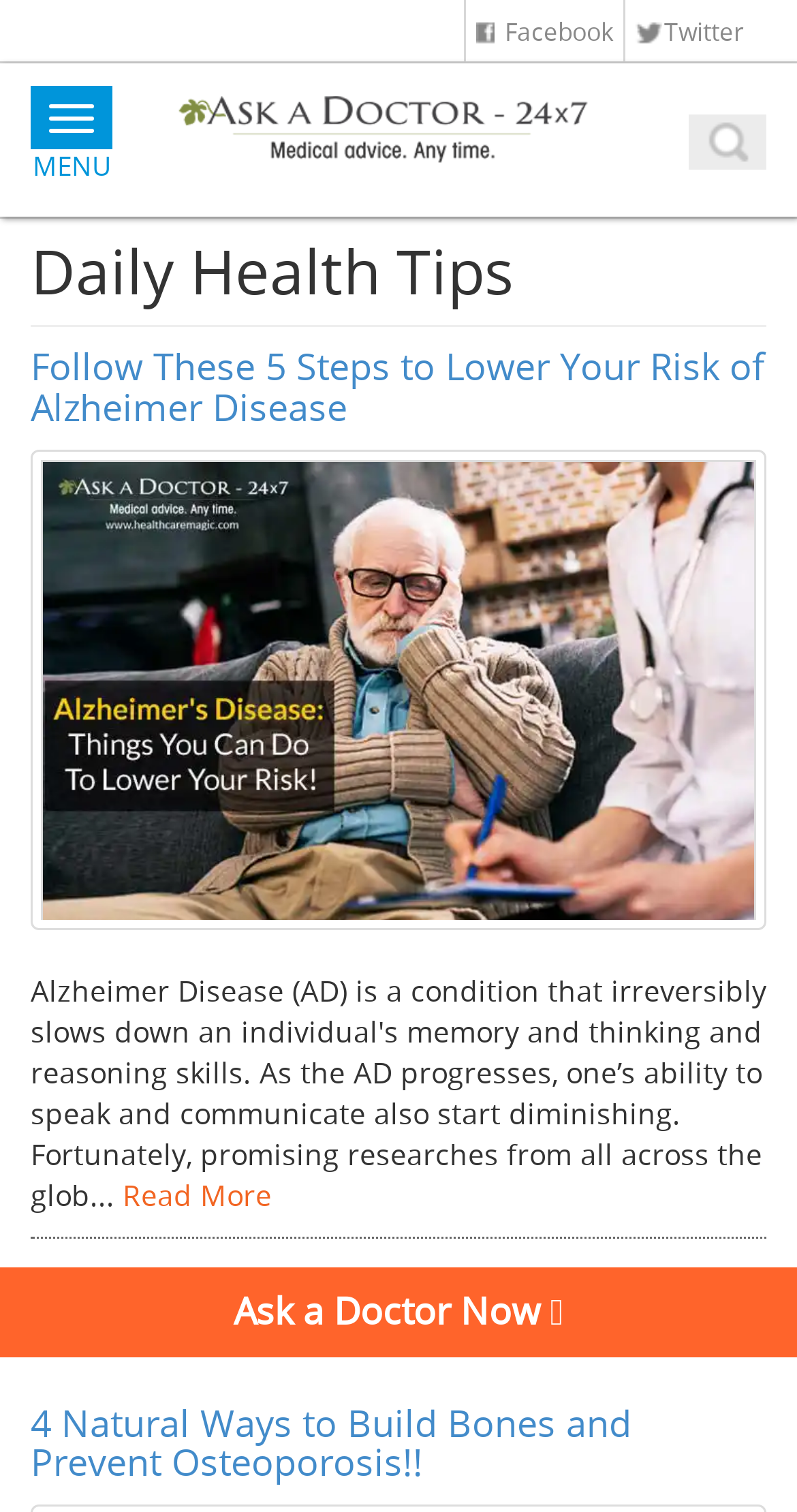Extract the bounding box of the UI element described as: "Read More".

[0.154, 0.777, 0.341, 0.803]